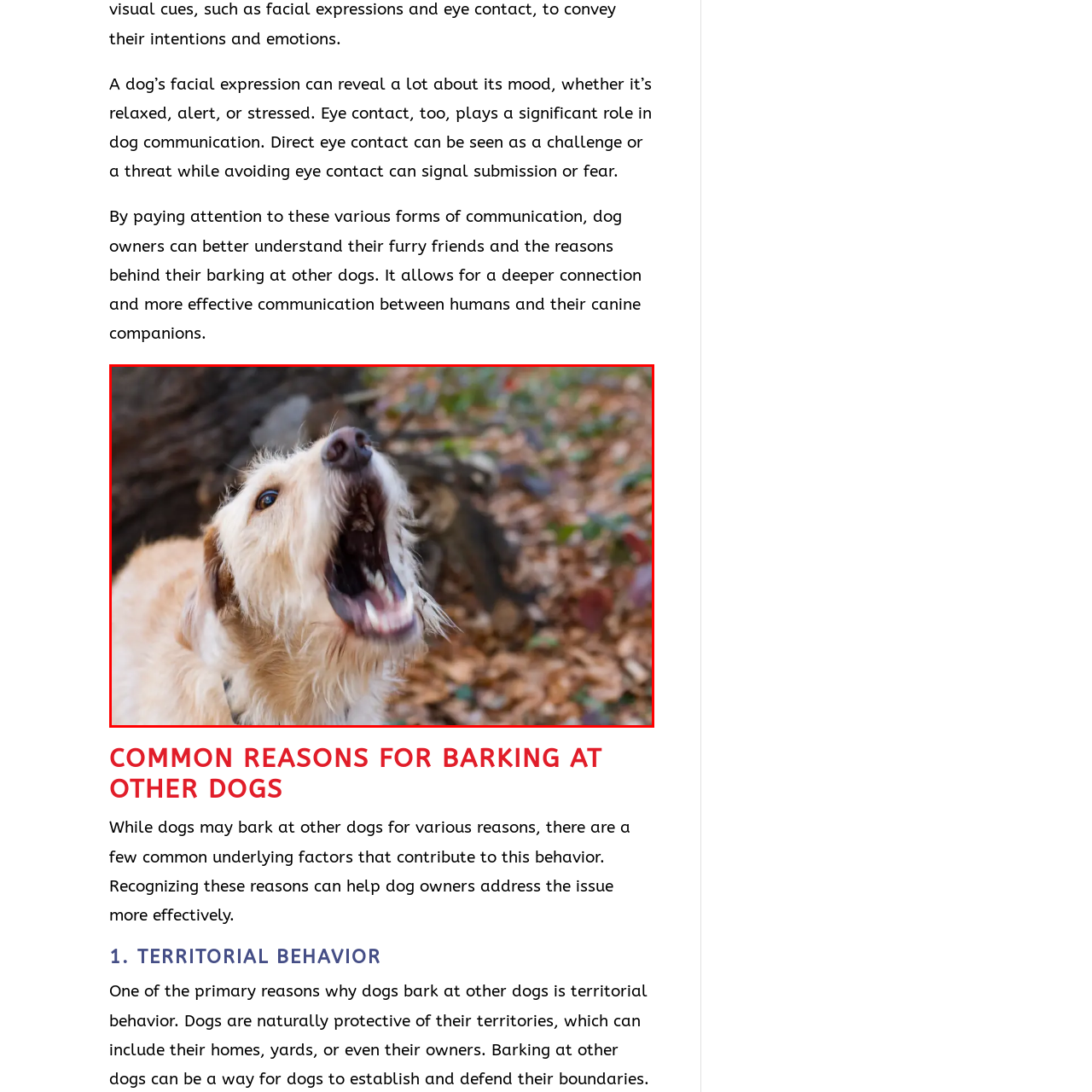Direct your gaze to the image circumscribed by the red boundary and deliver a thorough answer to the following question, drawing from the image's details: 
What is the environment where dogs typically interact?

The natural setting featuring a carpet of fallen leaves emphasizes the outdoor environment where dogs typically interact with each other, which is an essential aspect of their social behavior.